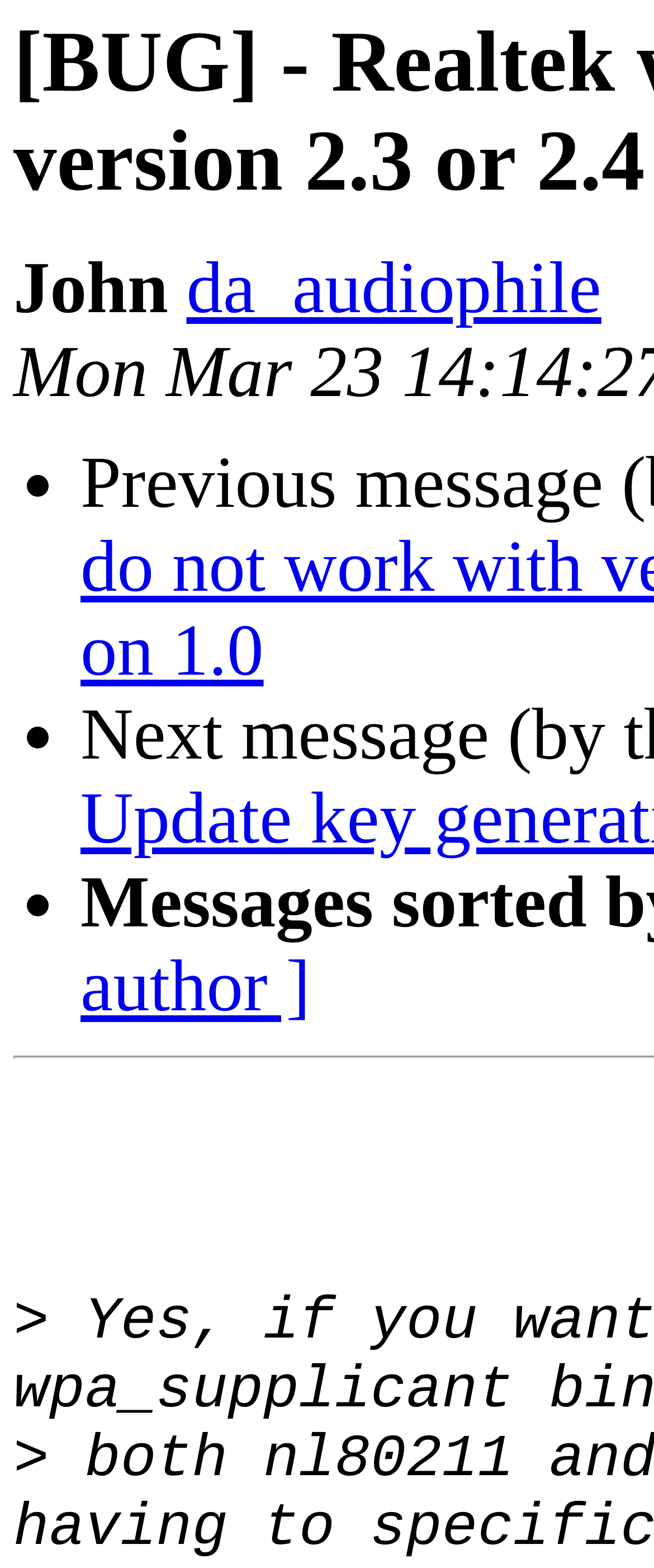Determine the bounding box coordinates for the UI element with the following description: "da_audiophile". The coordinates should be four float numbers between 0 and 1, represented as [left, top, right, bottom].

[0.285, 0.159, 0.919, 0.21]